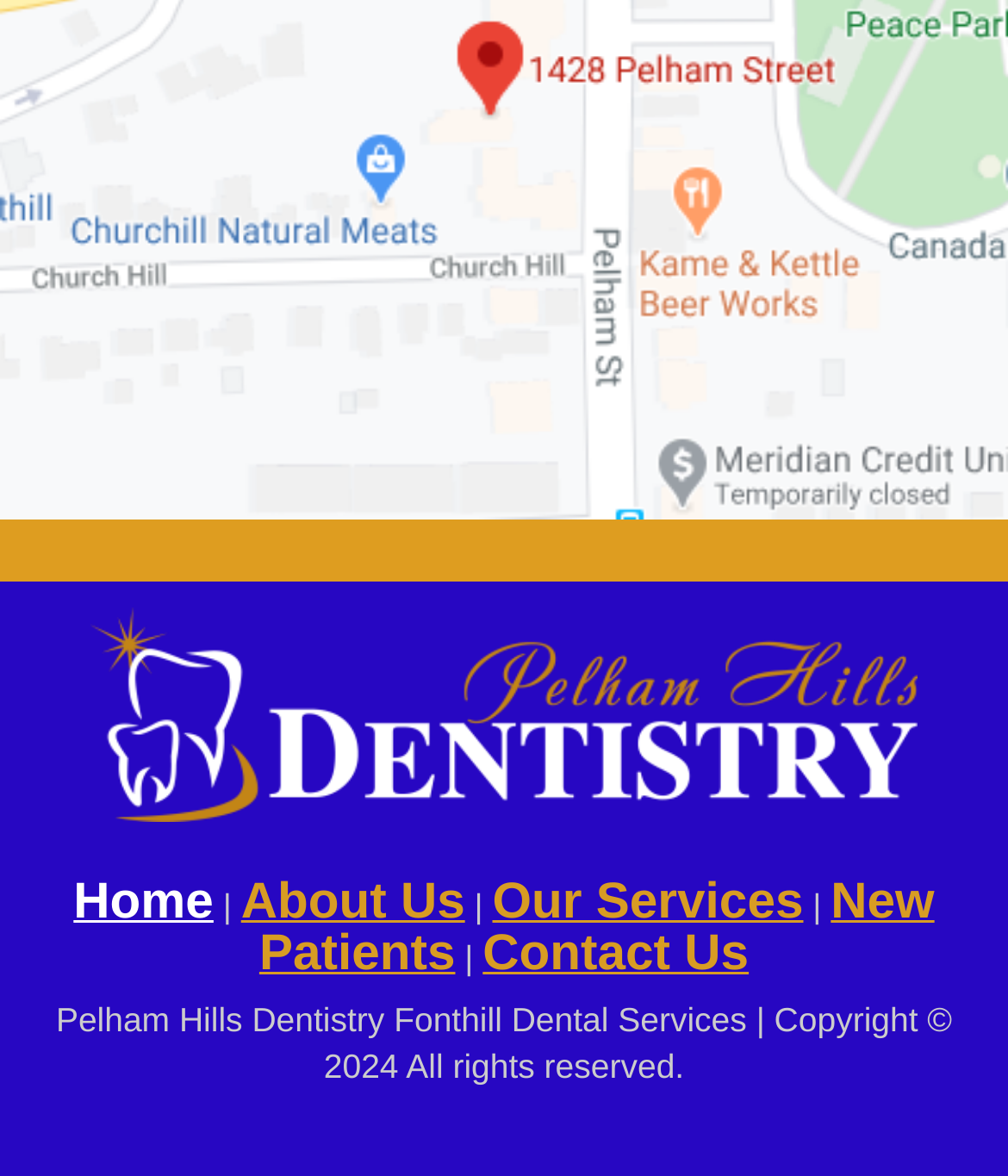Give a one-word or phrase response to the following question: How many navigation links are there?

5